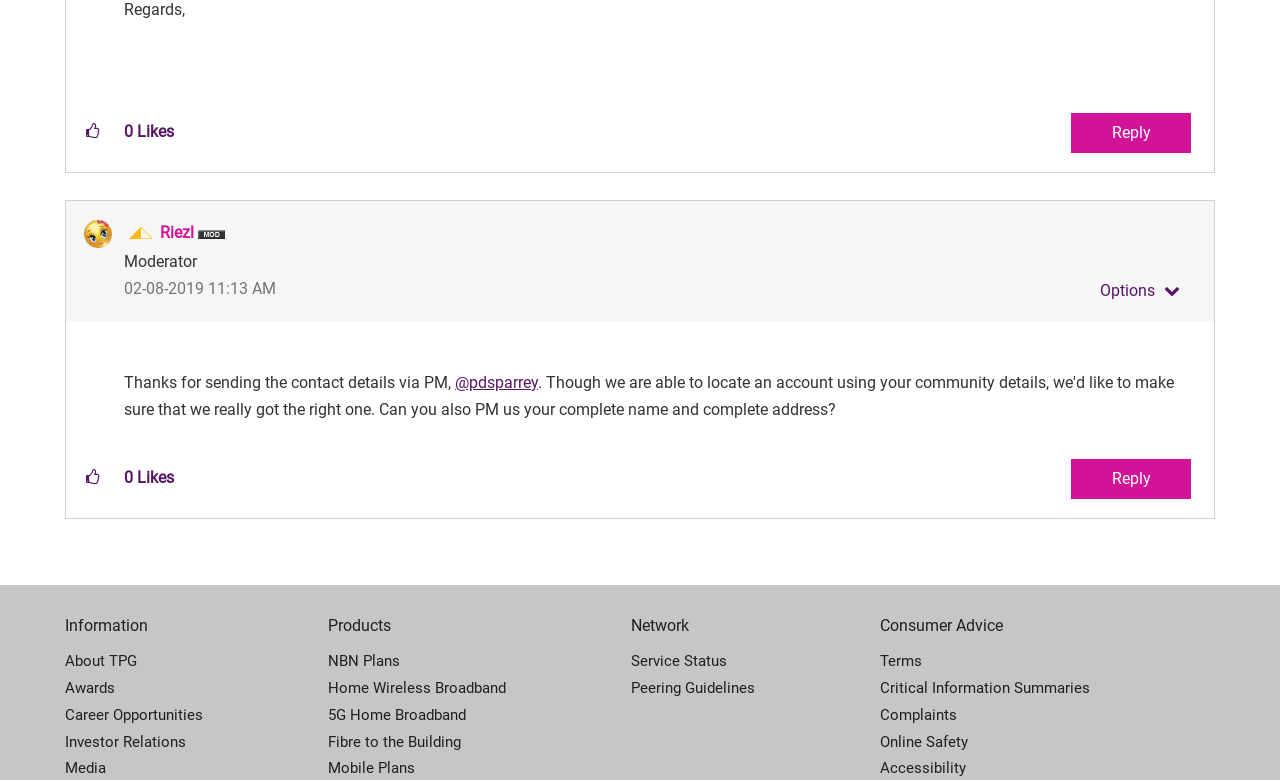What is the role of Riezl? Based on the screenshot, please respond with a single word or phrase.

Moderator